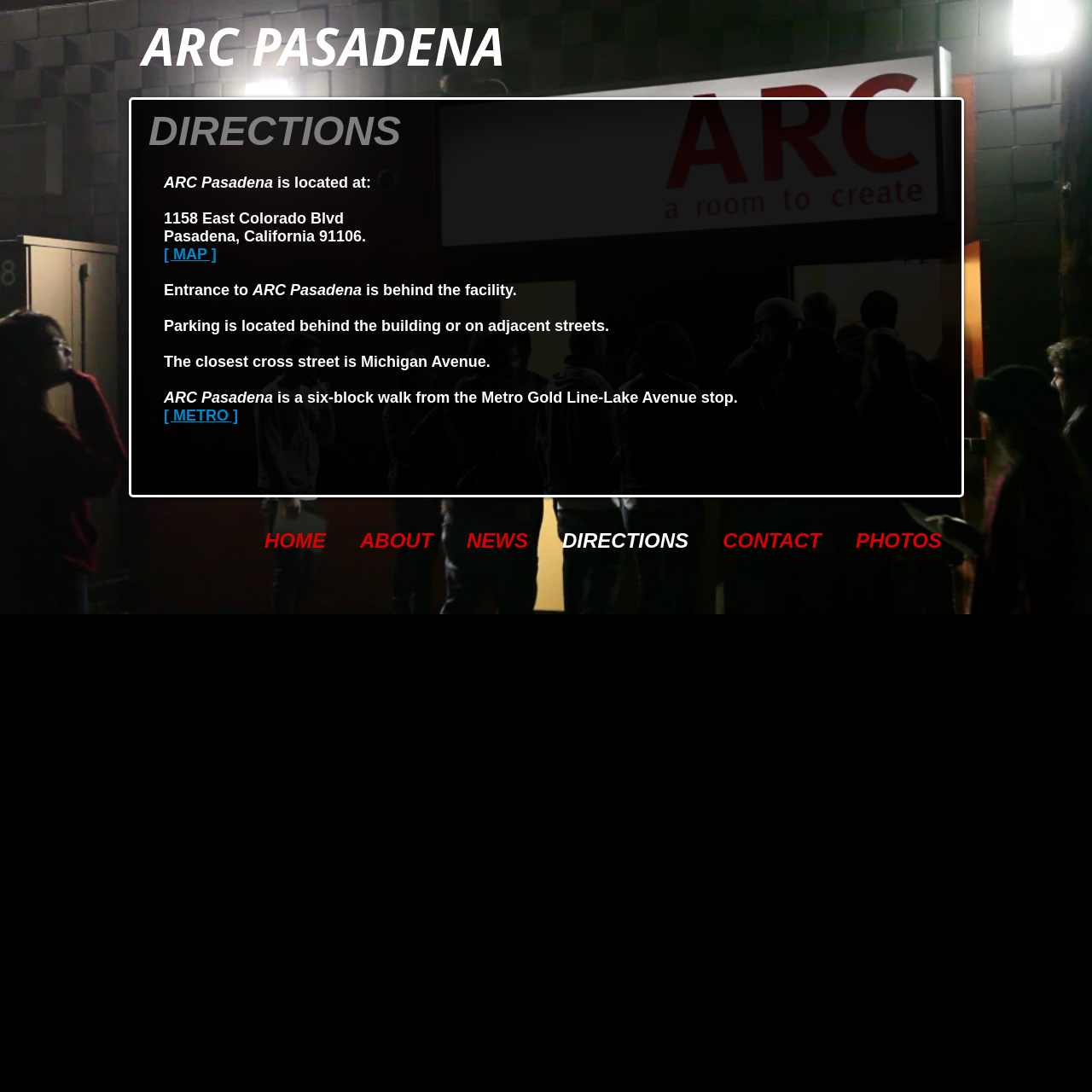Can you provide the bounding box coordinates for the element that should be clicked to implement the instruction: "click on the MAP link"?

[0.15, 0.225, 0.198, 0.241]